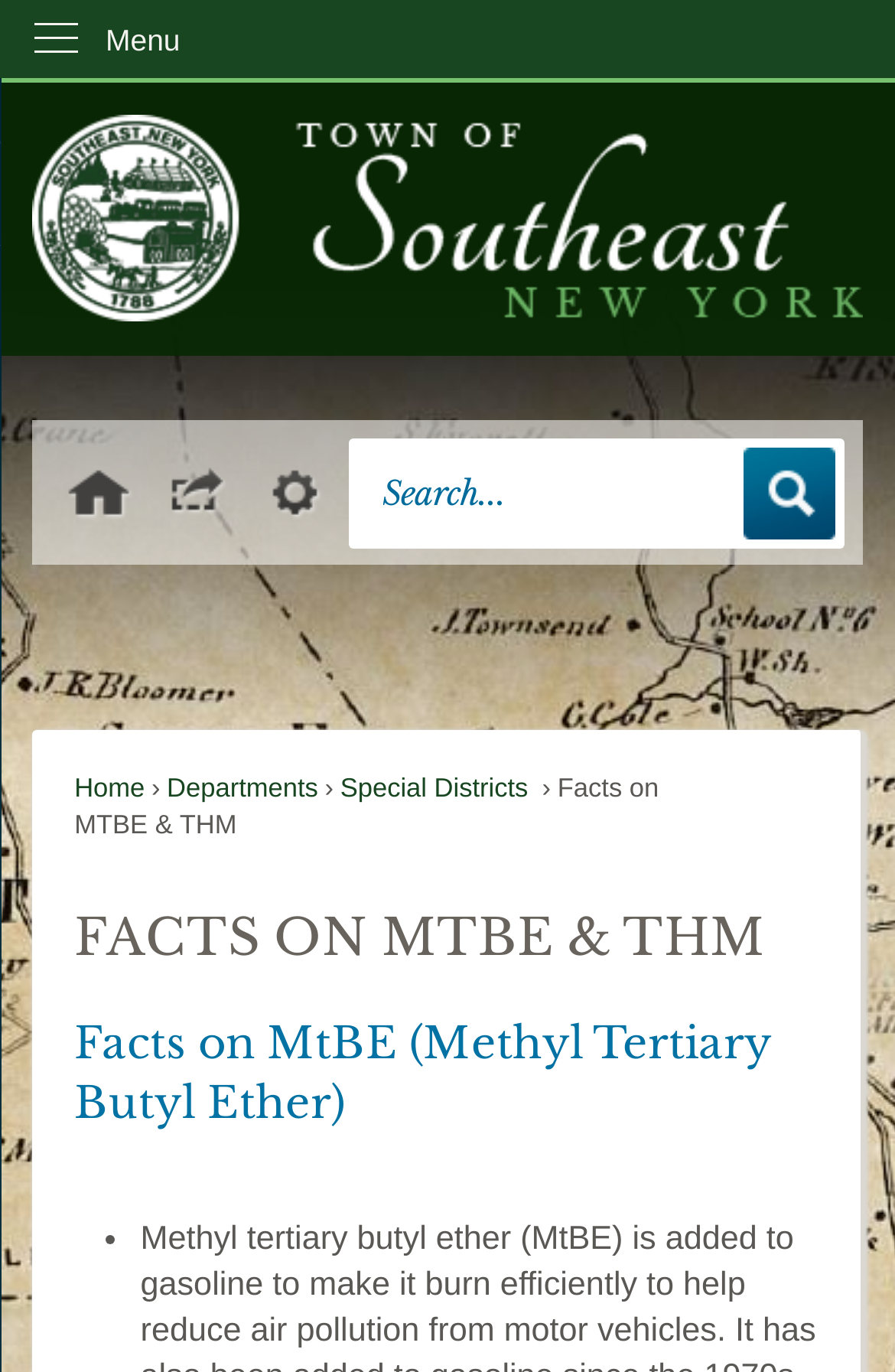How many navigation links are there in the top menu?
Could you answer the question with a detailed and thorough explanation?

There are 4 navigation links in the top menu, which are 'Home', 'Departments', 'Special Districts', and 'Site Tools'. These links can be found in the menu section of the webpage.